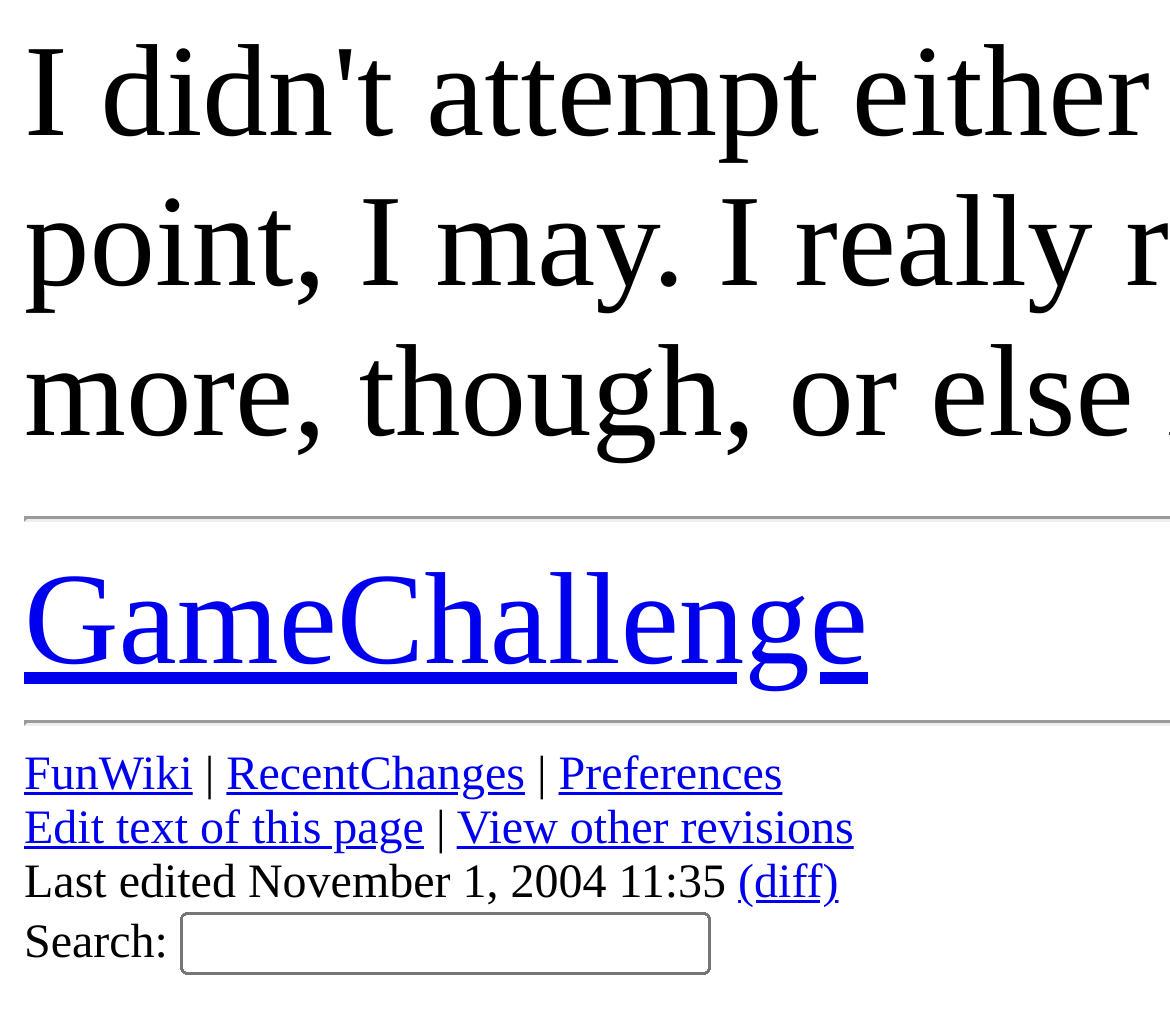What is the purpose of the 'View other revisions' link?
Identify the answer in the screenshot and reply with a single word or phrase.

To view other revisions